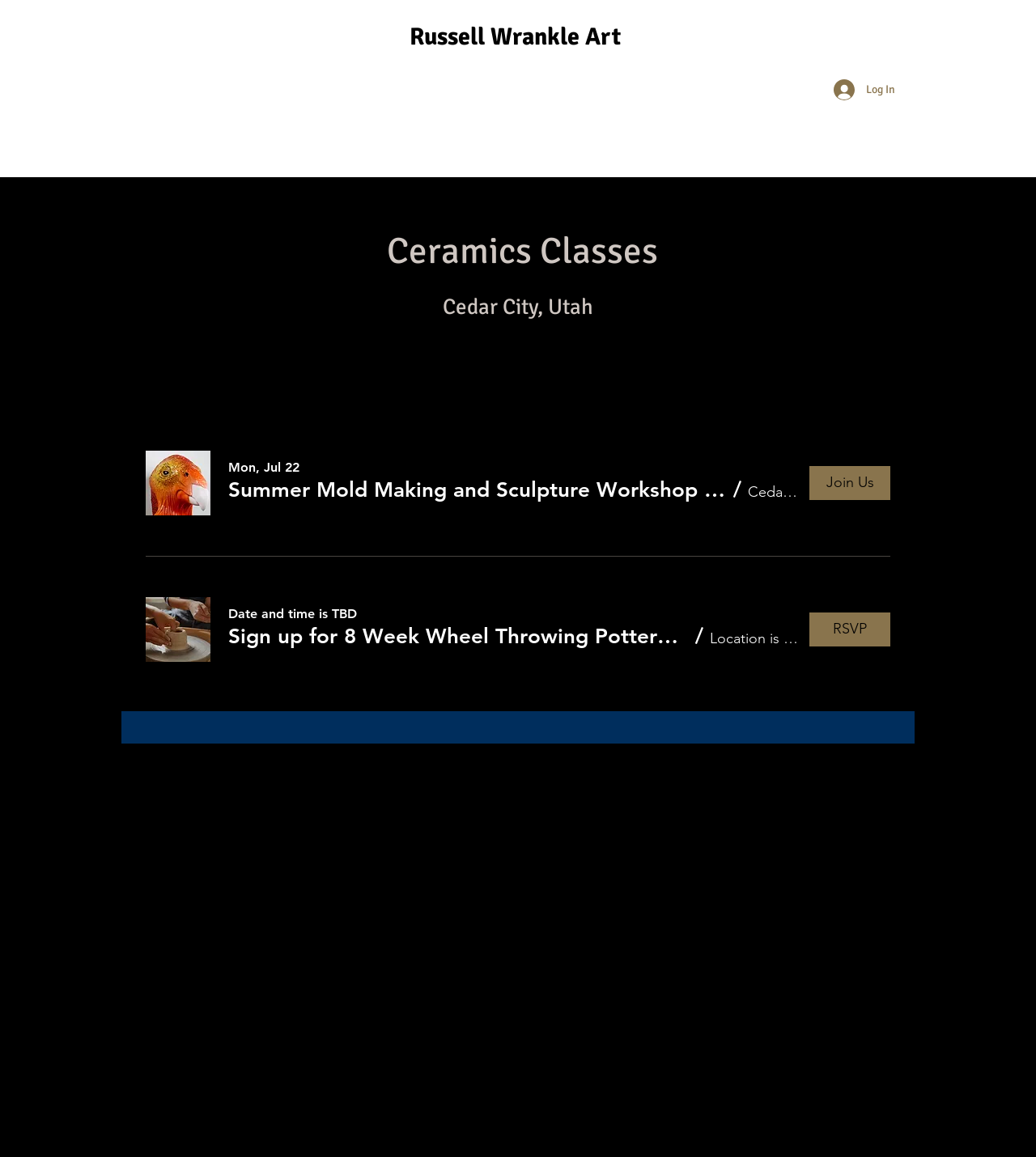Extract the bounding box coordinates for the HTML element that matches this description: "Log In". The coordinates should be four float numbers between 0 and 1, i.e., [left, top, right, bottom].

[0.794, 0.064, 0.875, 0.091]